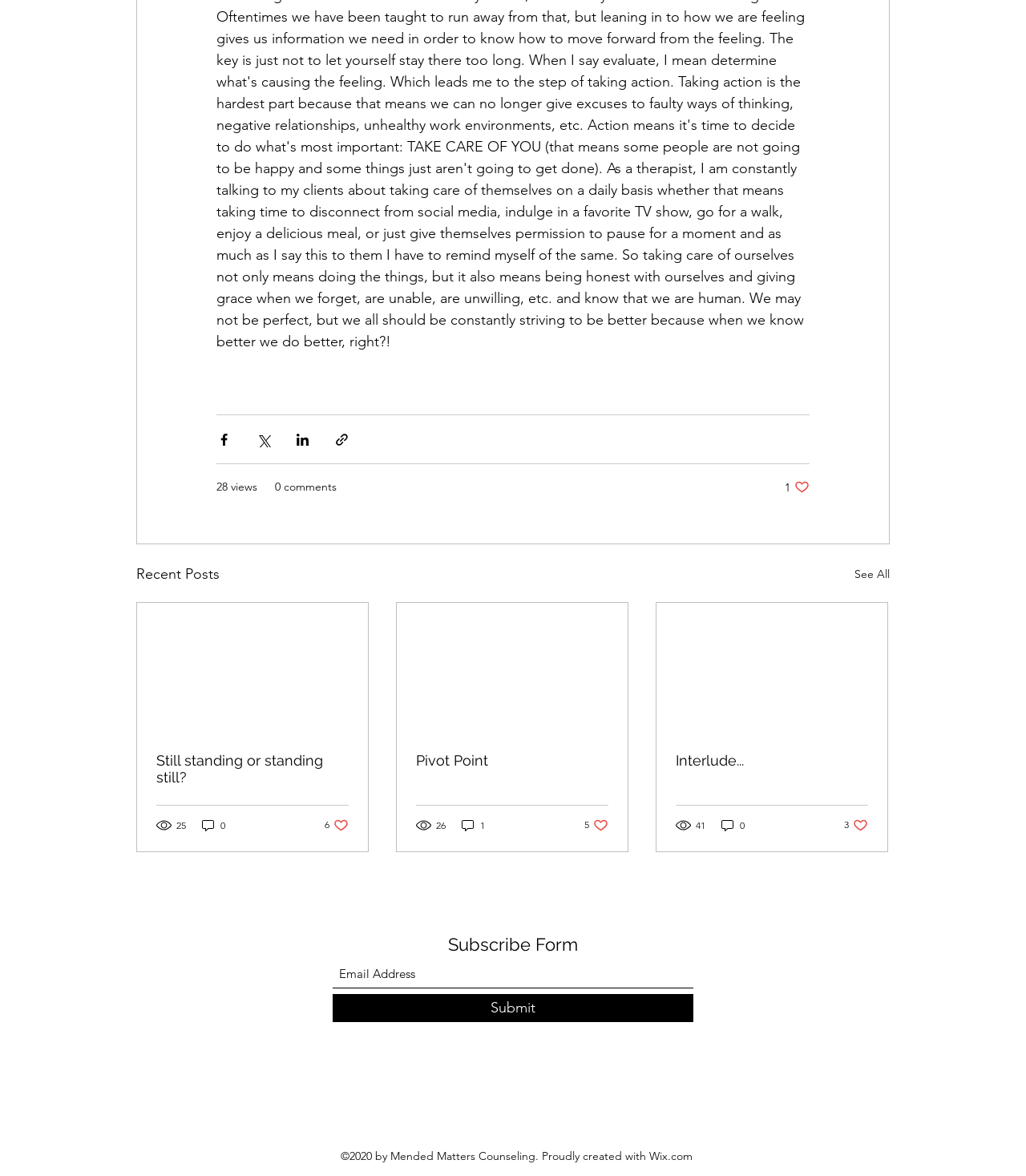Determine the bounding box coordinates for the area that should be clicked to carry out the following instruction: "Subscribe with email".

[0.324, 0.817, 0.676, 0.841]